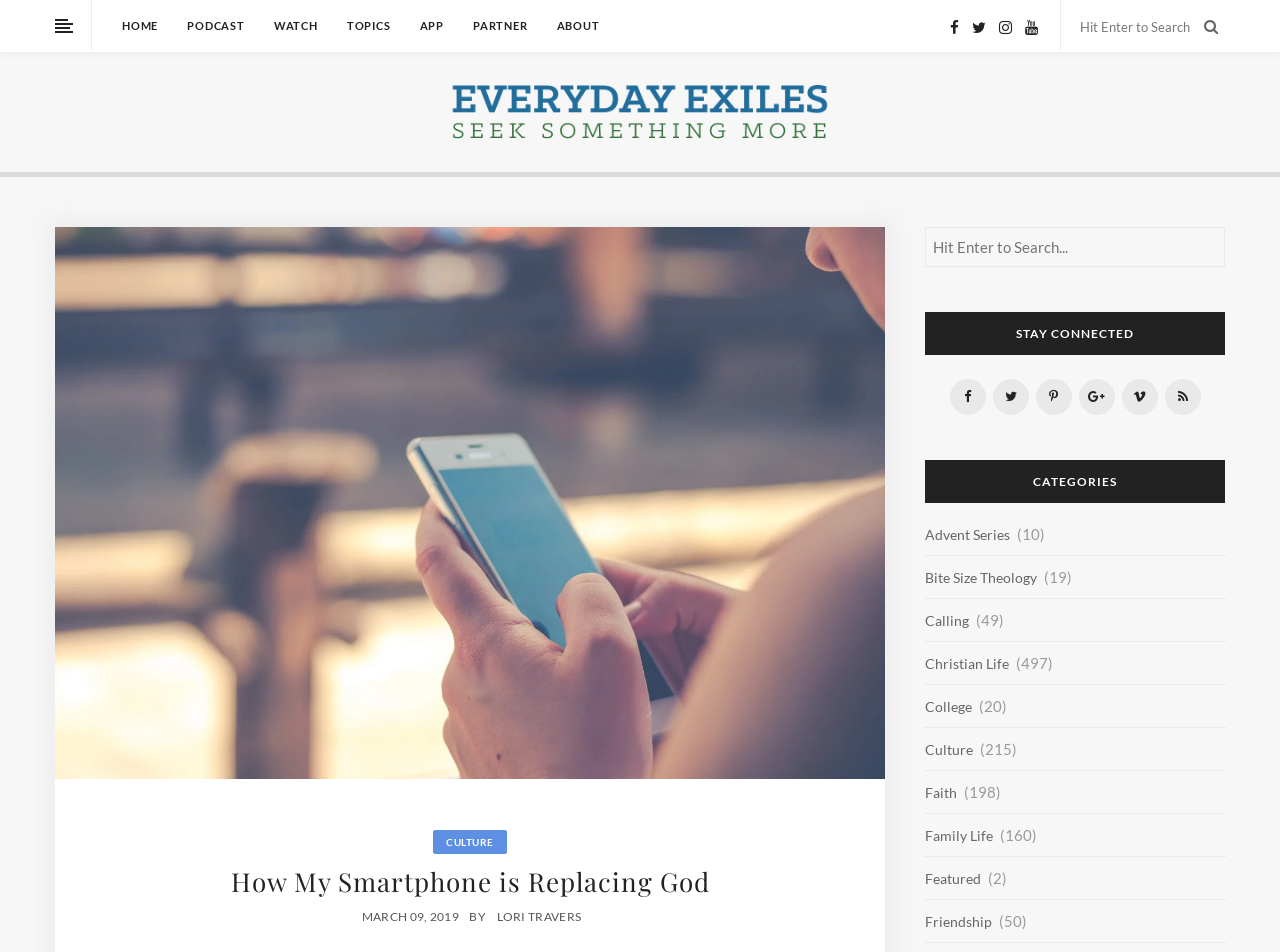What is the author of the article 'How My Smartphone is Replacing God'?
Please use the visual content to give a single word or phrase answer.

LORI TRAVERS